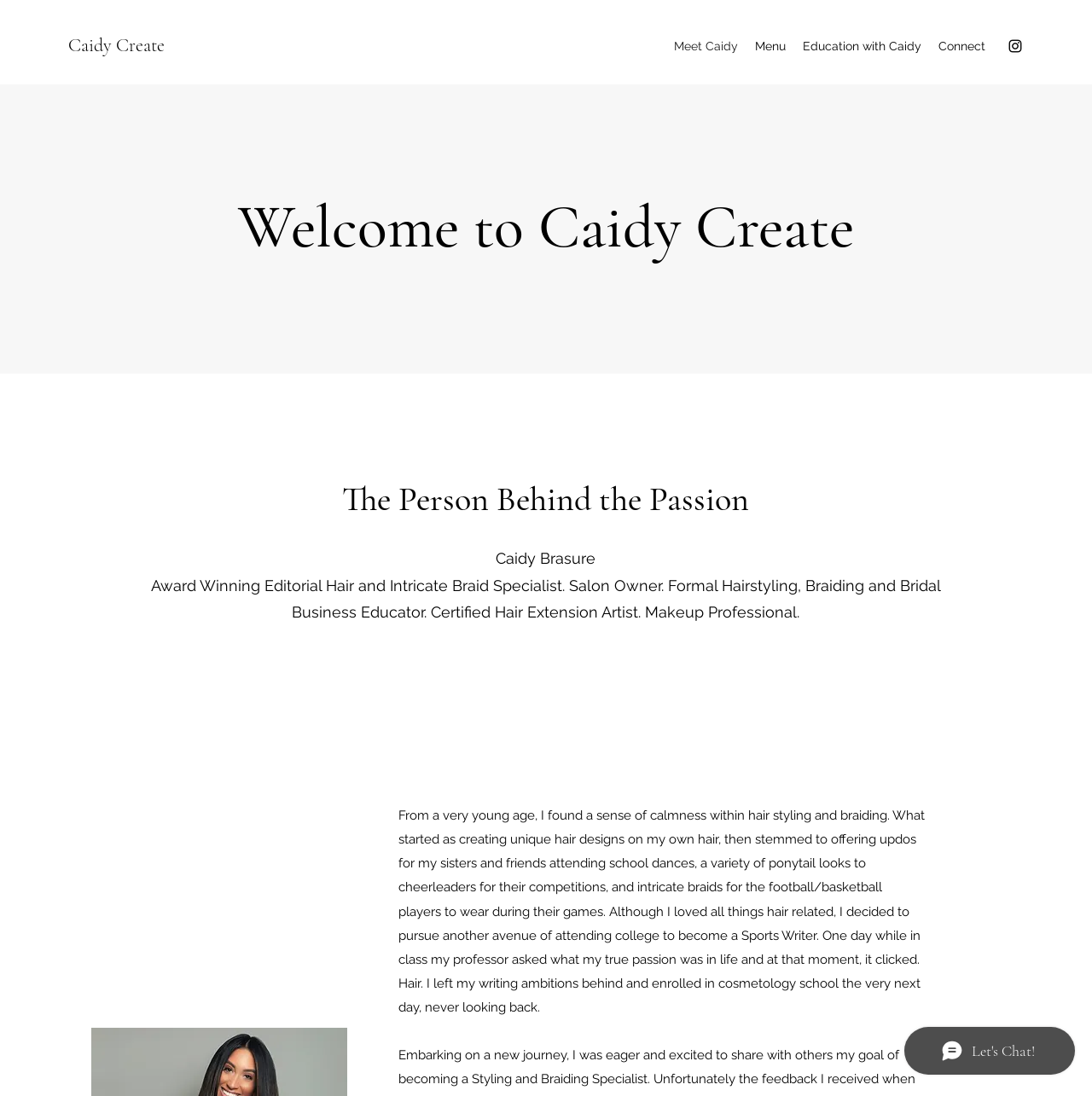What is Caidy's profession?
Please give a detailed and elaborate answer to the question.

Based on the webpage, Caidy is an Award Winning Editorial Hair and Intricate Braid Specialist, Salon Owner, Formal Hairstyling, Braiding and Bridal Business Educator, Certified Hair Extension Artist, and Makeup Professional.